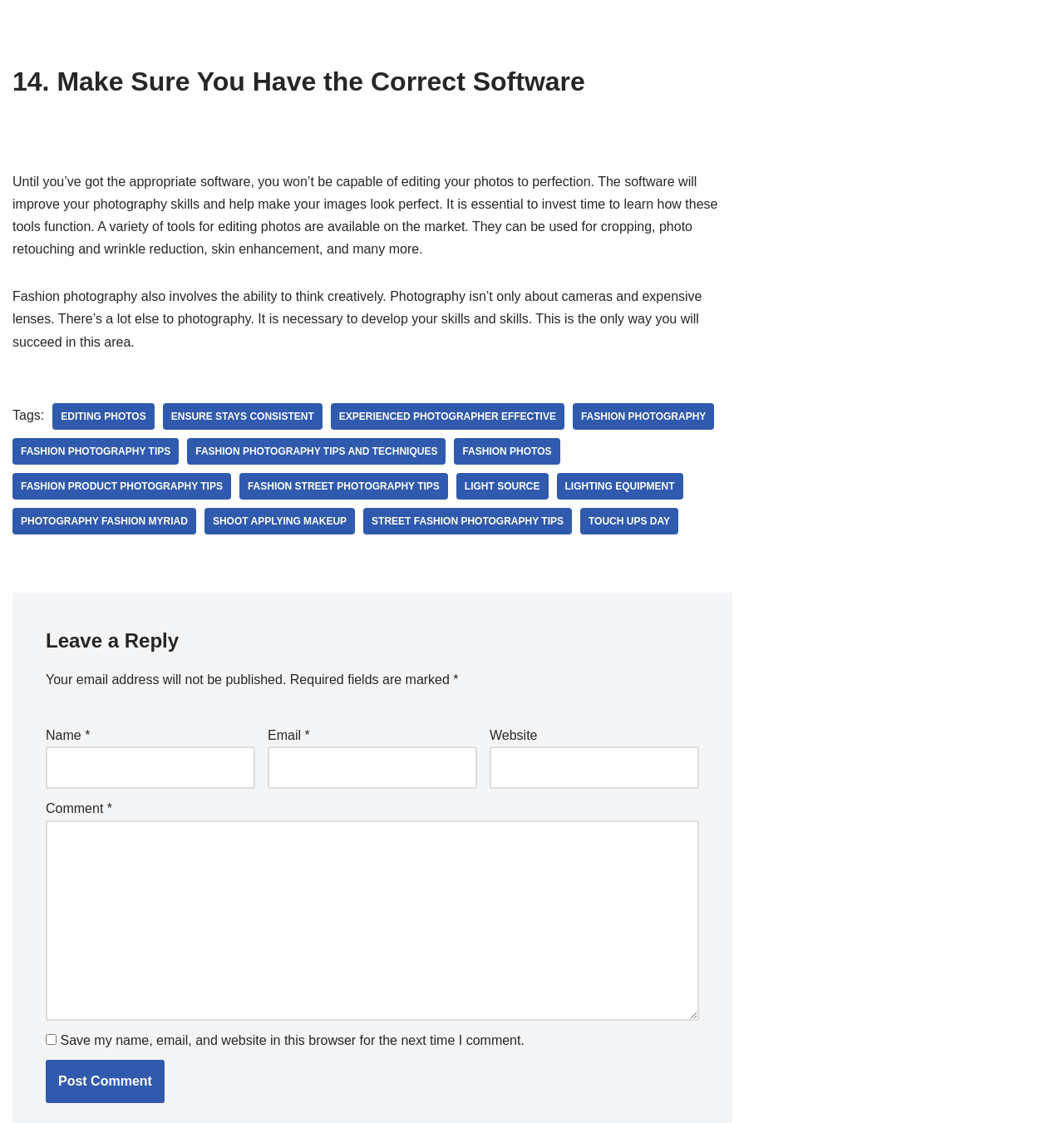Find the bounding box coordinates of the clickable region needed to perform the following instruction: "Click on the 'Post Comment' button". The coordinates should be provided as four float numbers between 0 and 1, i.e., [left, top, right, bottom].

[0.043, 0.944, 0.155, 0.982]